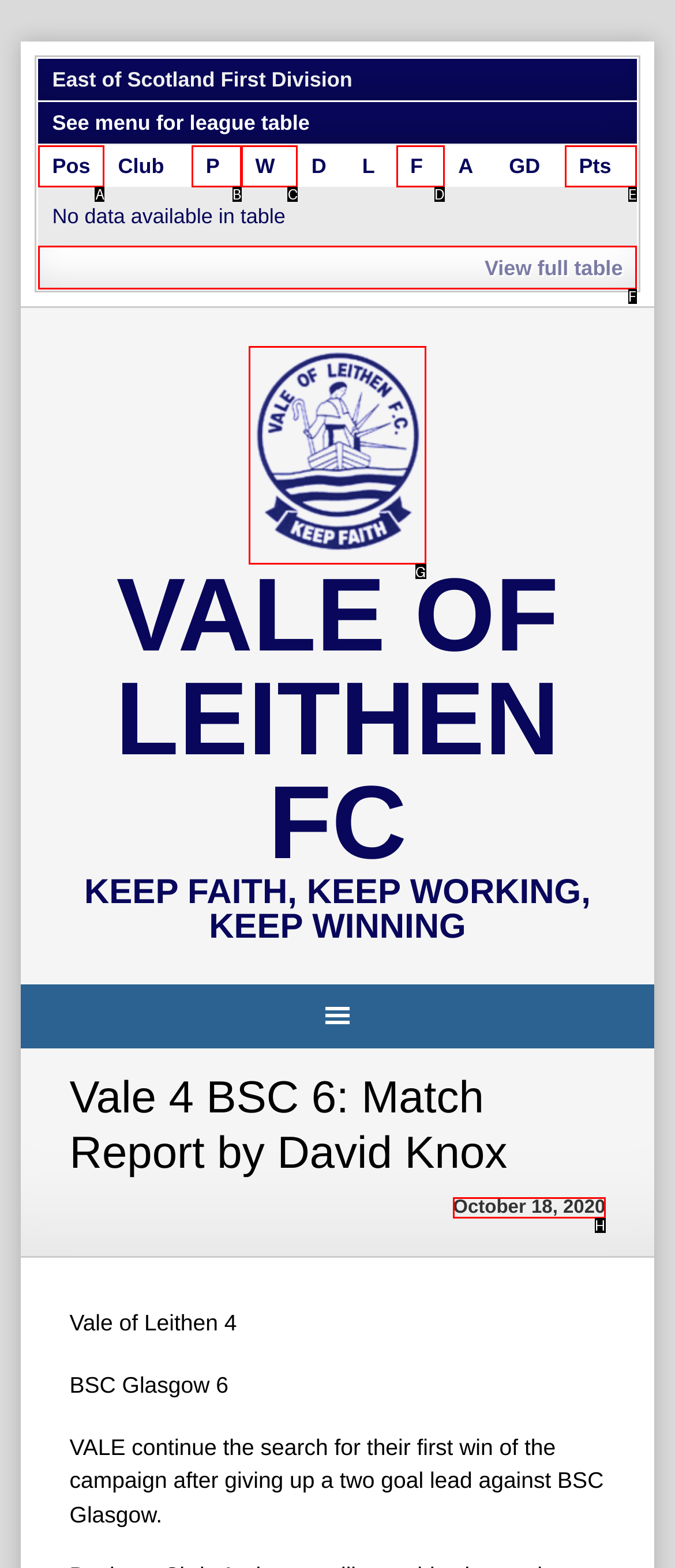Identify the correct choice to execute this task: Go to Vale of Leithen FC homepage
Respond with the letter corresponding to the right option from the available choices.

G